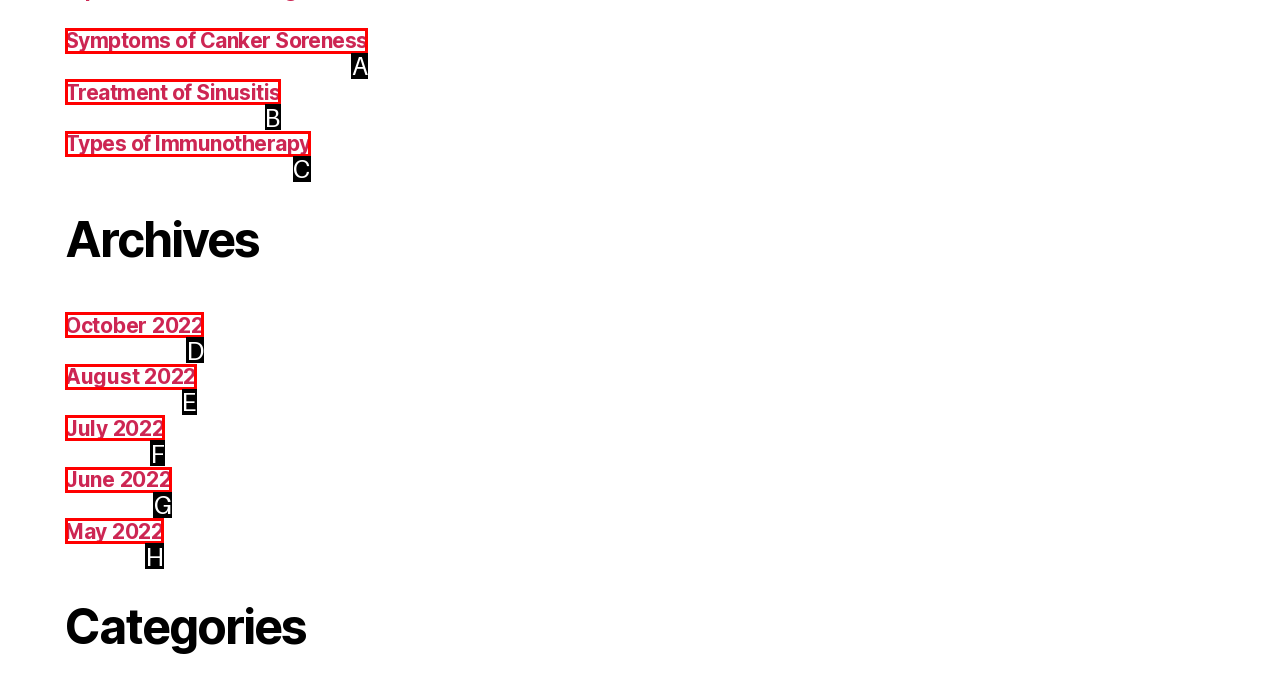Which UI element corresponds to this description: Treatment of Sinusitis
Reply with the letter of the correct option.

B